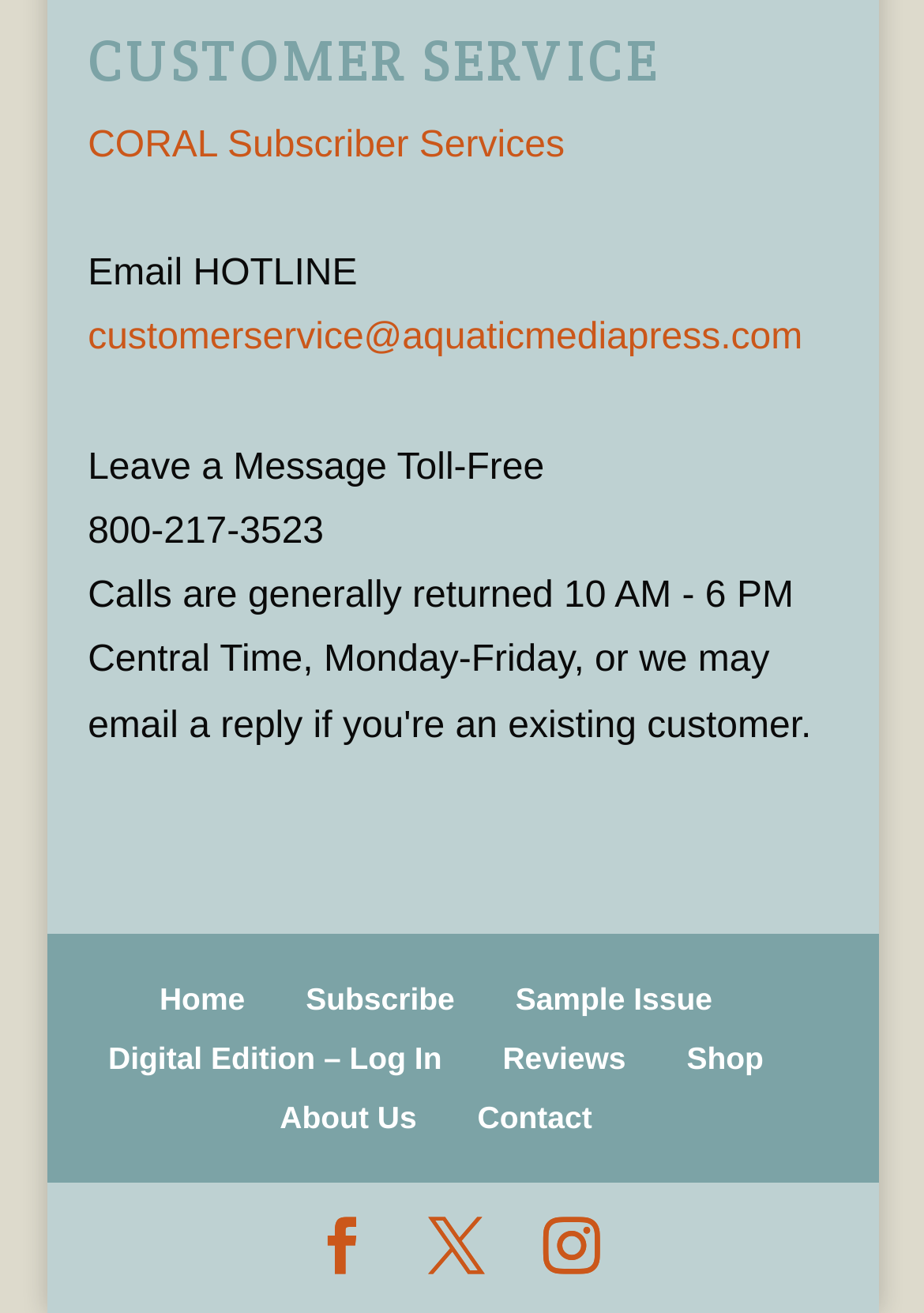Bounding box coordinates should be in the format (top-left x, top-left y, bottom-right x, bottom-right y) and all values should be floating point numbers between 0 and 1. Determine the bounding box coordinate for the UI element described as: Instagram

[0.588, 0.928, 0.649, 0.977]